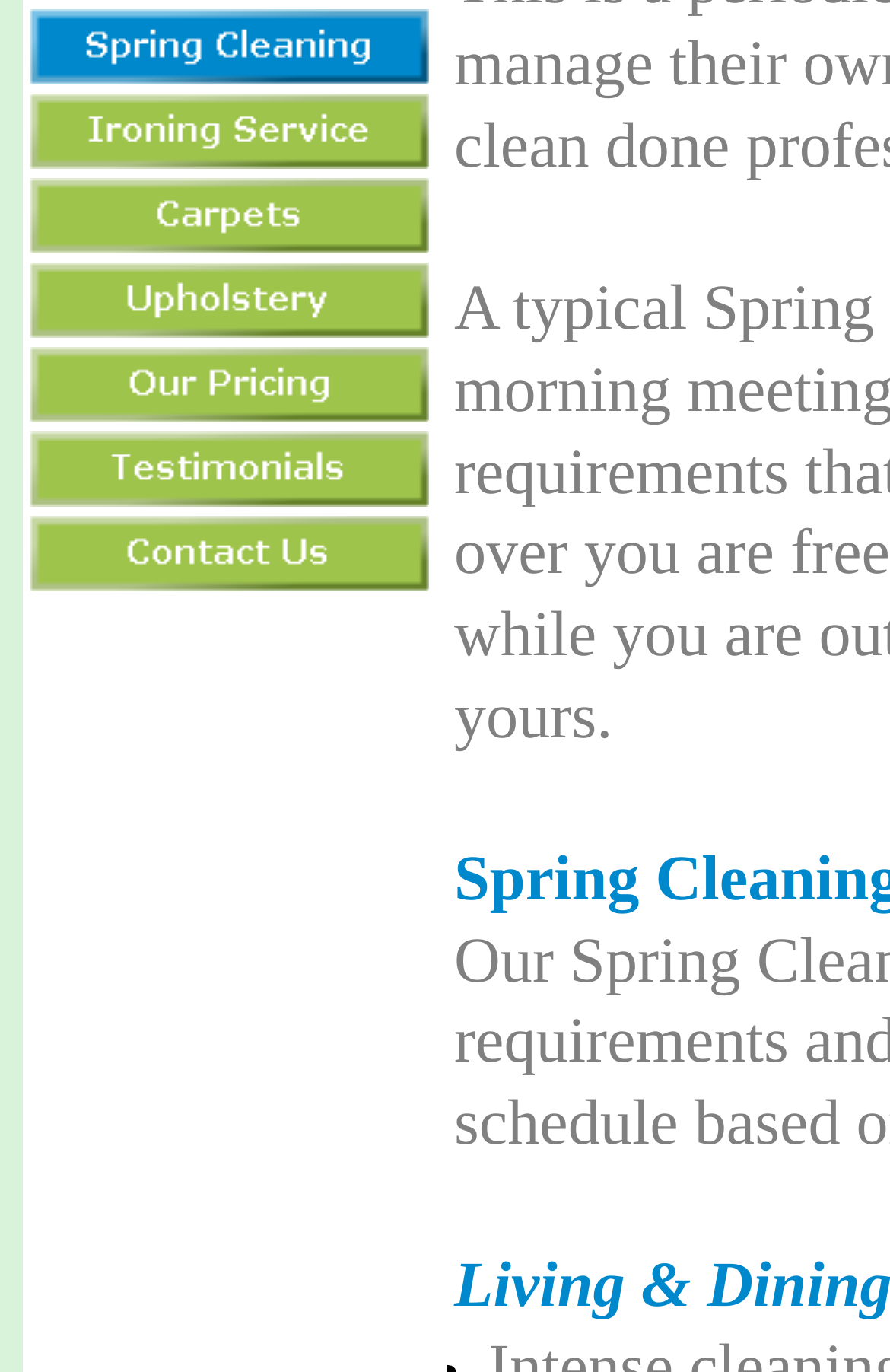Identify the bounding box for the UI element that is described as follows: "COVID-19 VACCINE RESOURCES UPDATE".

None